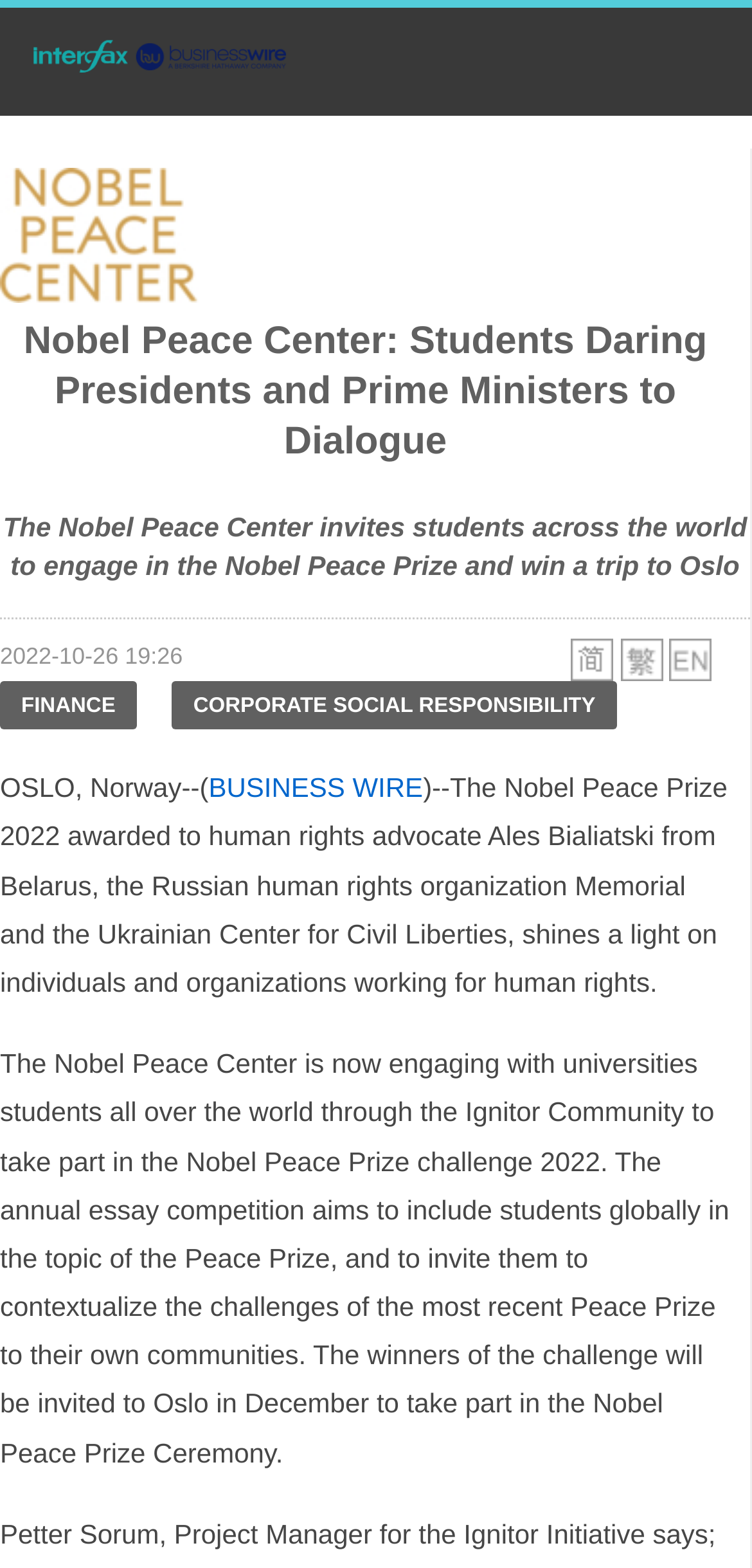What is the name of the organization that invites students to engage in the Nobel Peace Prize?
Using the image, provide a detailed and thorough answer to the question.

I found the name of the organization by looking at the heading element with the text 'Nobel Peace Center: Students Daring Presidents and Prime Ministers to Dialogue' which is located at the top of the webpage.